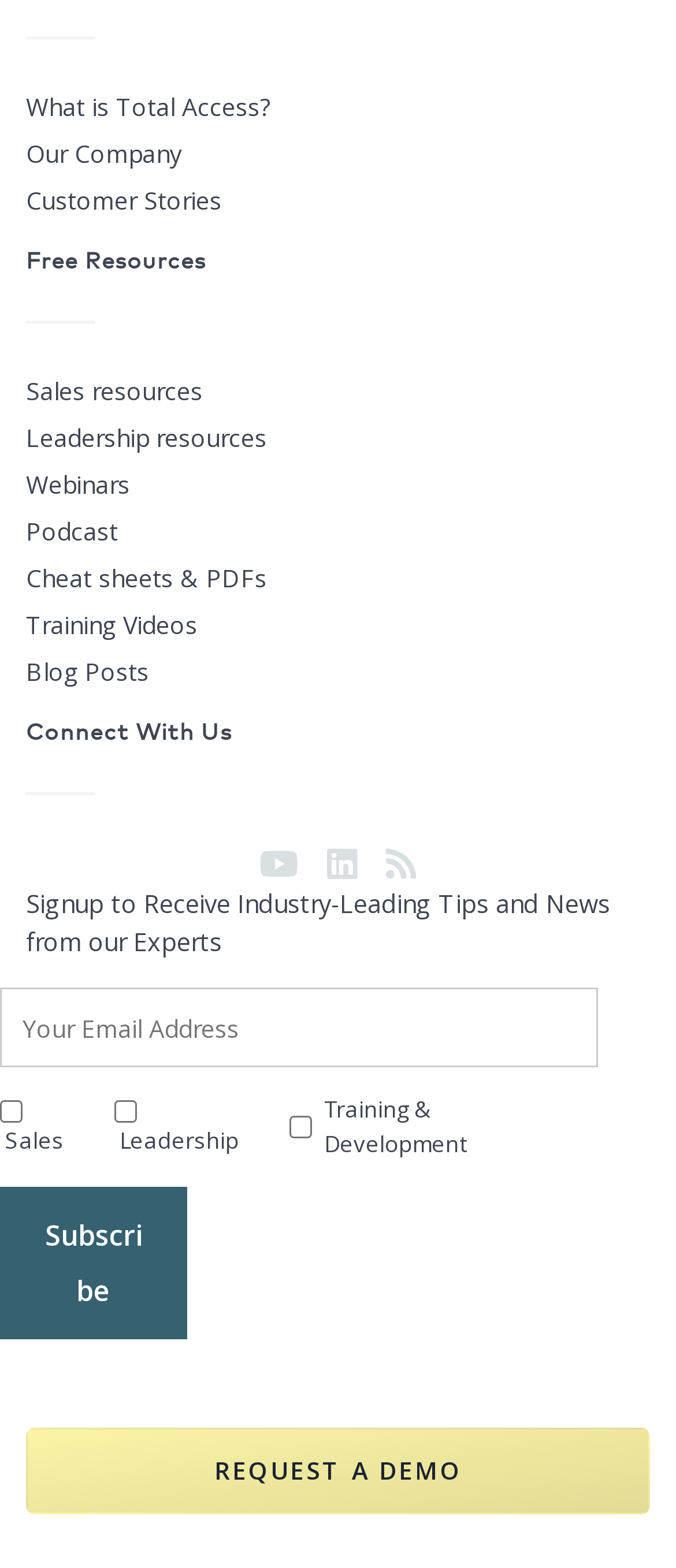Determine the bounding box coordinates (top-left x, top-left y, bottom-right x, bottom-right y) of the UI element described in the following text: Manage Individual preferences

None